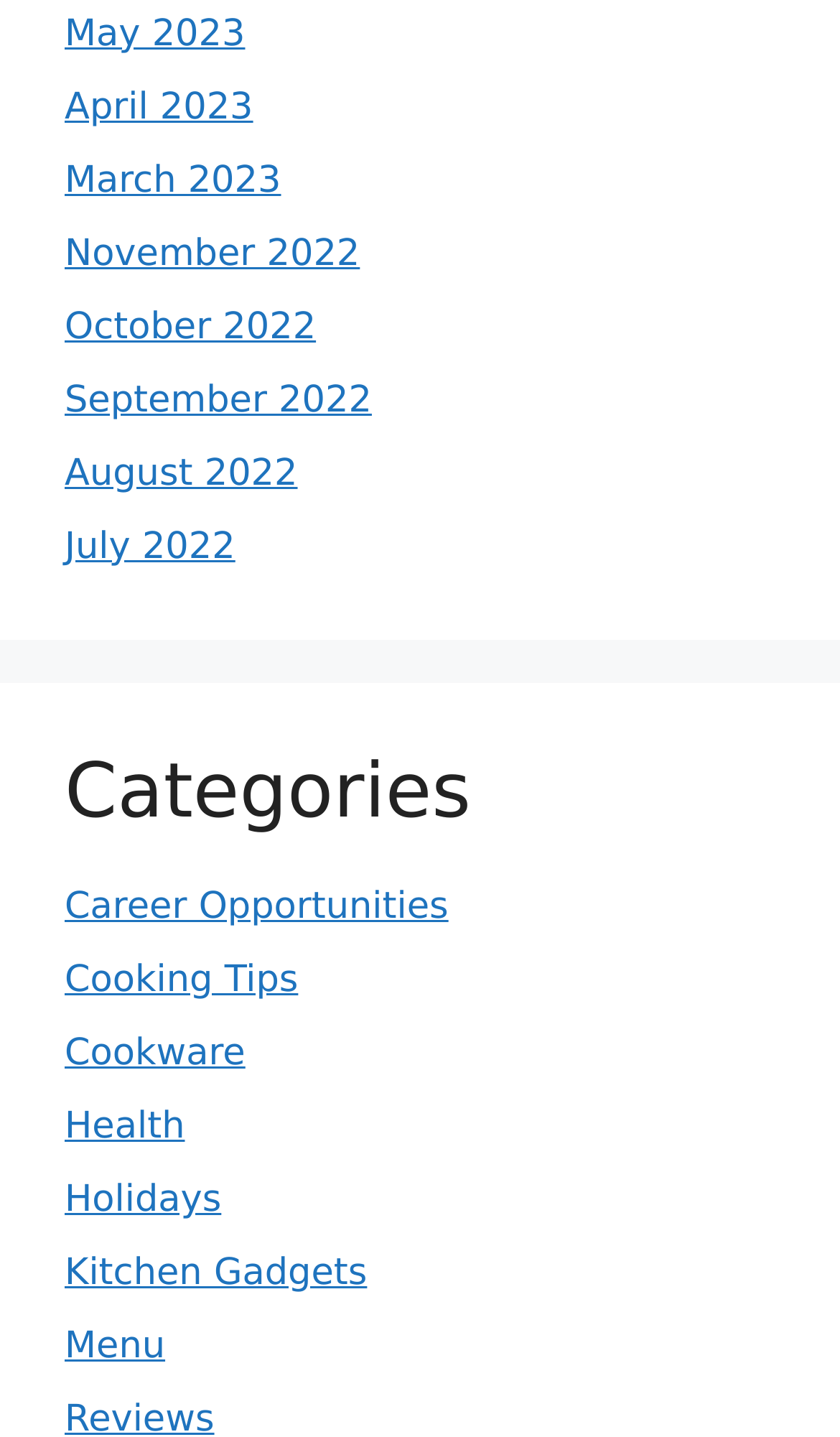Find and specify the bounding box coordinates that correspond to the clickable region for the instruction: "View May 2023 archives".

[0.077, 0.008, 0.292, 0.038]